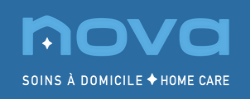What does the phrase below the brand name translate to?
Give a single word or phrase as your answer by examining the image.

HOME CARE